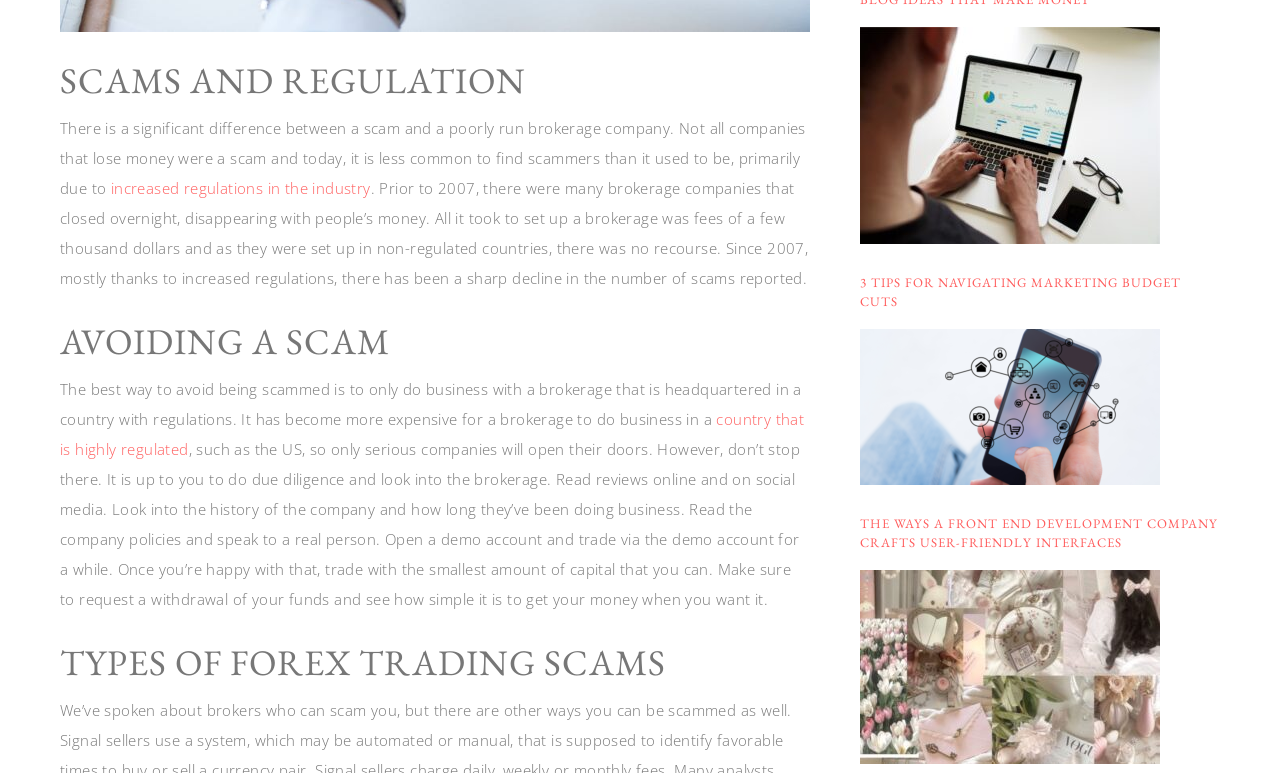What is the main topic of the first section?
We need a detailed and meticulous answer to the question.

The first section of the webpage has a heading 'SCAMS AND REGULATION' and discusses the difference between a scam and a poorly run brokerage company, and how increased regulations have led to a decline in scams.